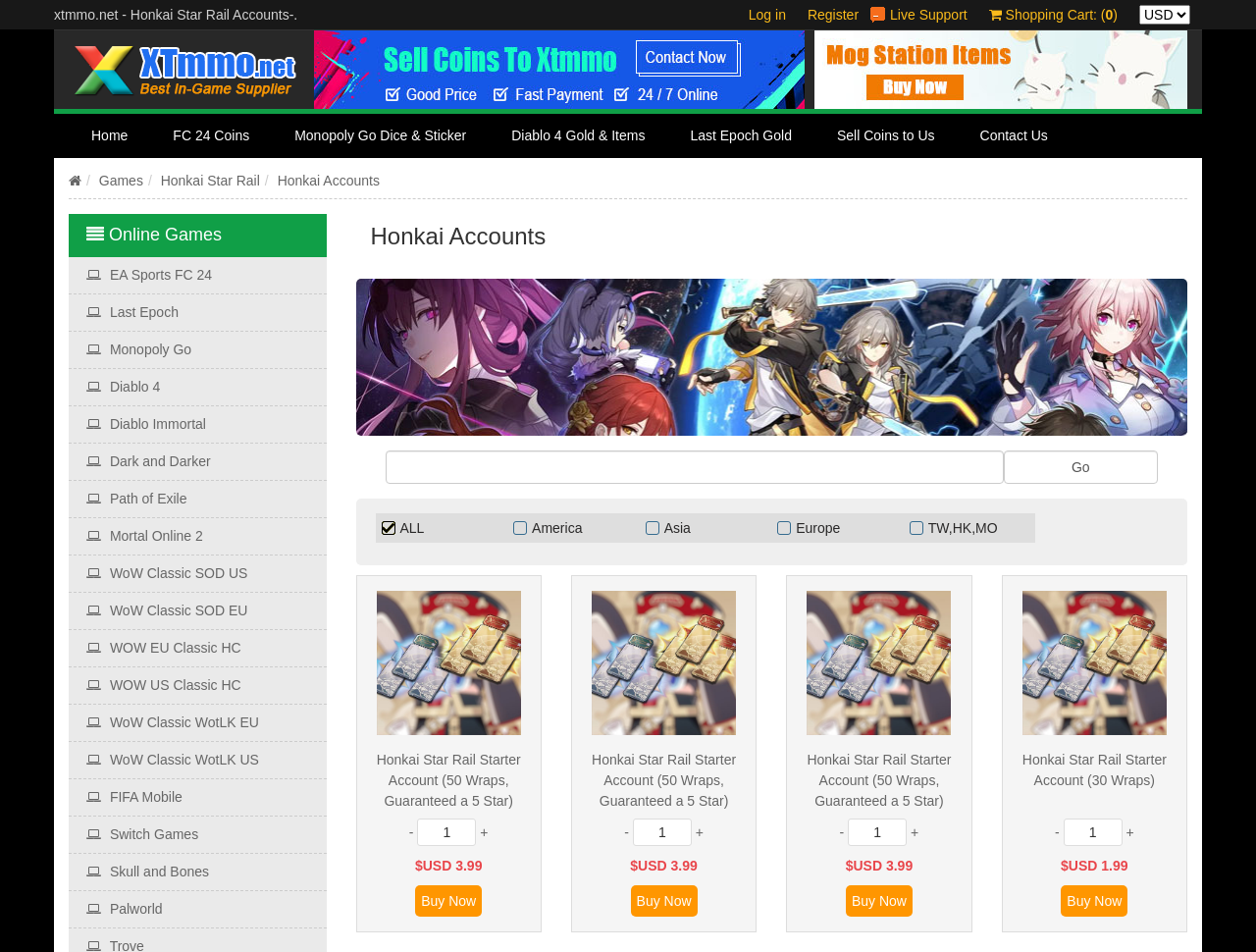Give a concise answer using one word or a phrase to the following question:
How many Honkai Star Rail Starter Accounts are available?

3